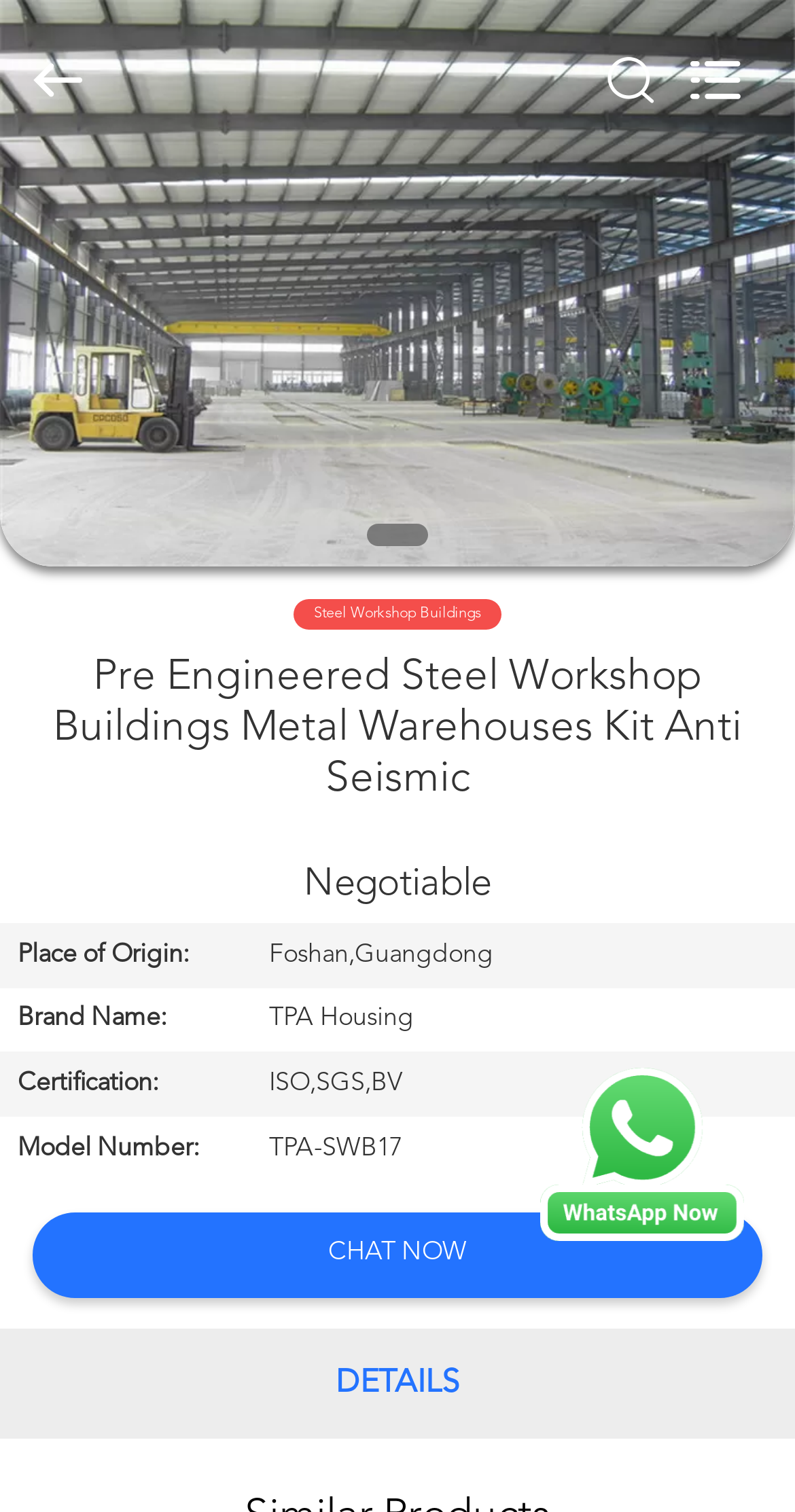Highlight the bounding box of the UI element that corresponds to this description: "name="search" placeholder="Search what you want"".

[0.0, 0.0, 0.88, 0.105]